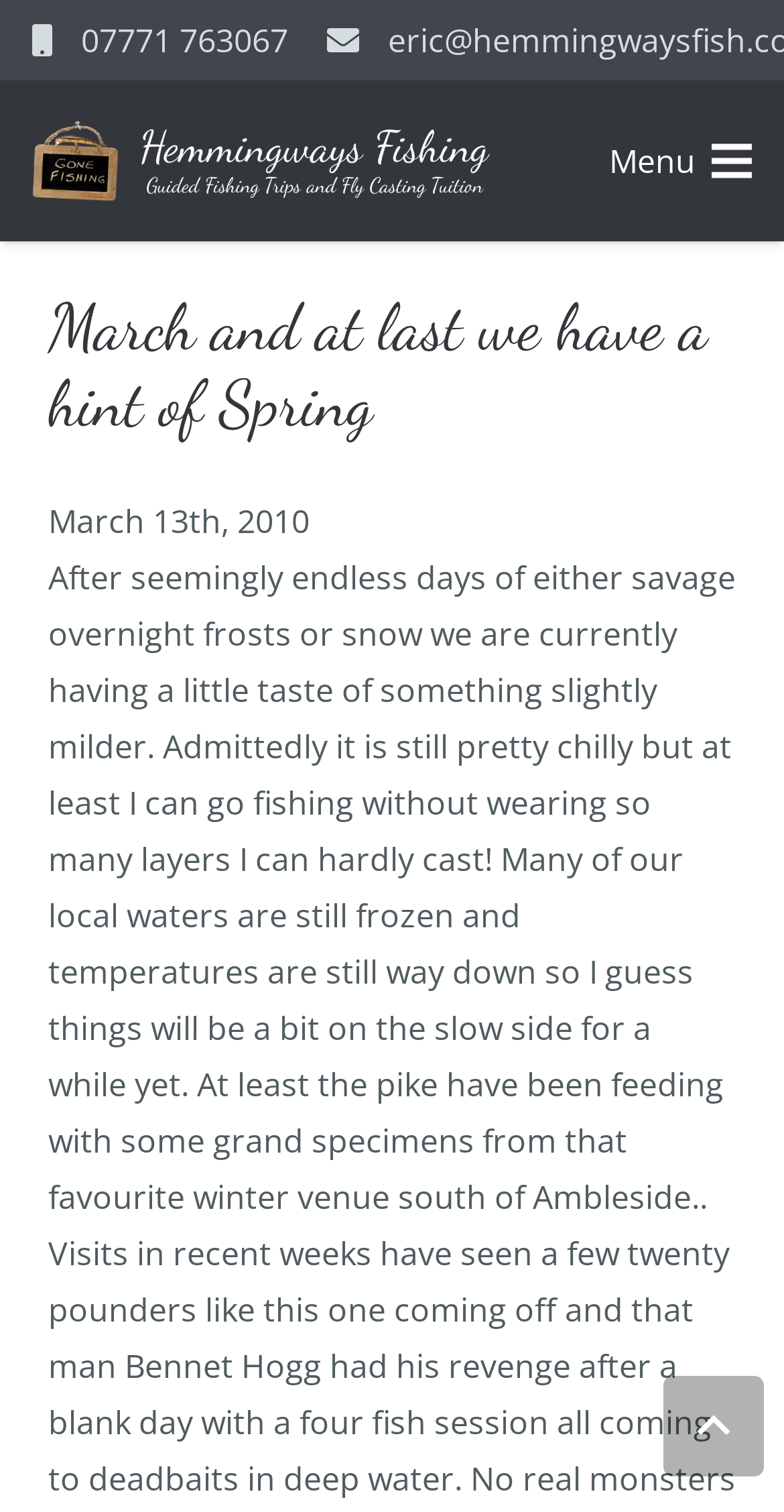How many links are in the main menu?
Please give a detailed answer to the question using the information shown in the image.

I found the main menu section in the middle of the webpage, and it contains 7 links: 'Home', 'Fishing In Cumbria', 'Guided Fishing Trips', 'Fly Casting Tuition', 'Links', 'Contact', and 'Catch This Blog'.